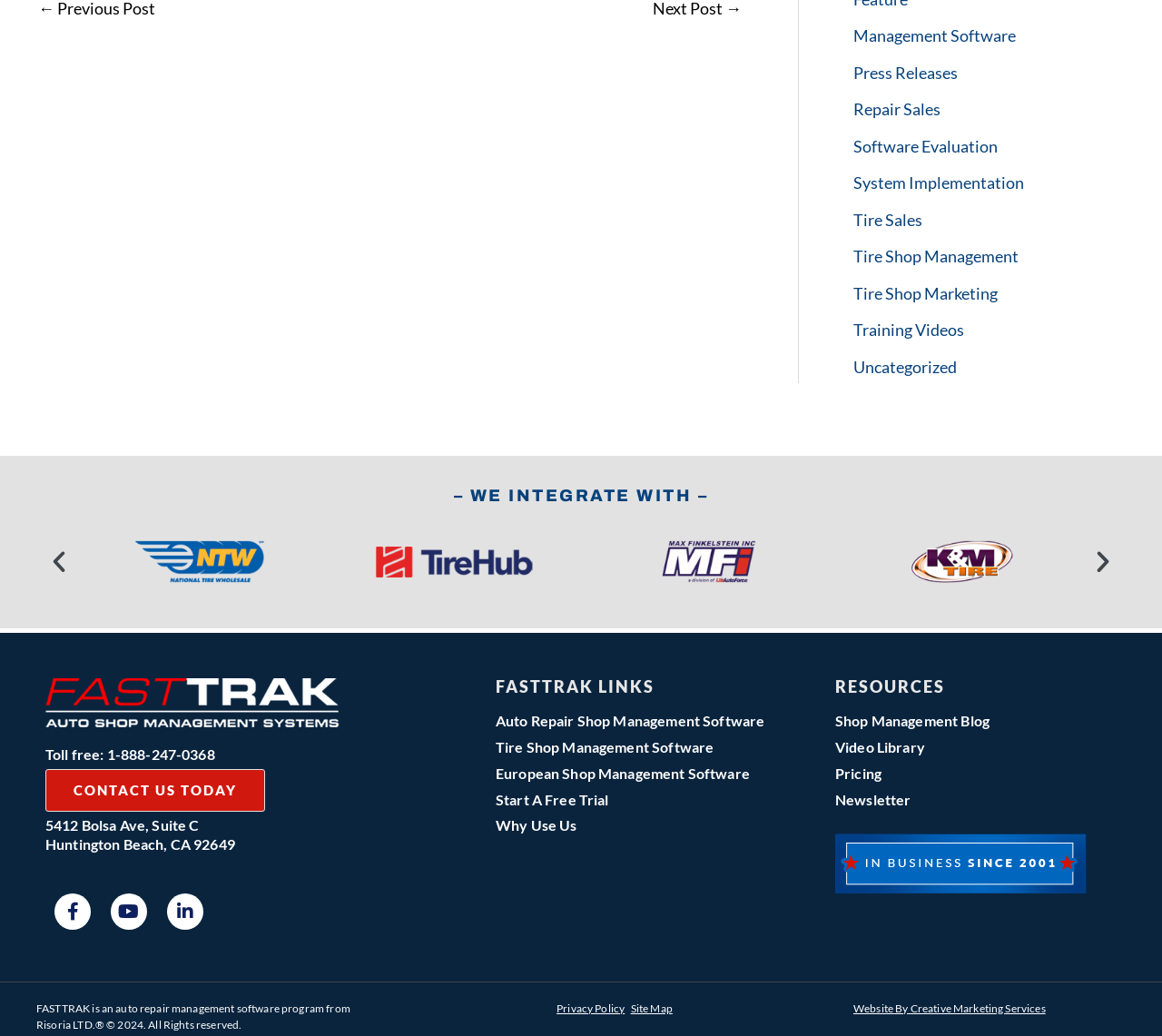How many links are there in the FASTTRAK LINKS section?
Please craft a detailed and exhaustive response to the question.

I counted the number of links in the FASTTRAK LINKS section by looking at the links with the heading 'FASTTRAK LINKS', and I found 5 links: 'Auto Repair Shop Management Software', 'Tire Shop Management Software', 'European Shop Management Software', 'Start A Free Trial', and 'Why Use Us'.